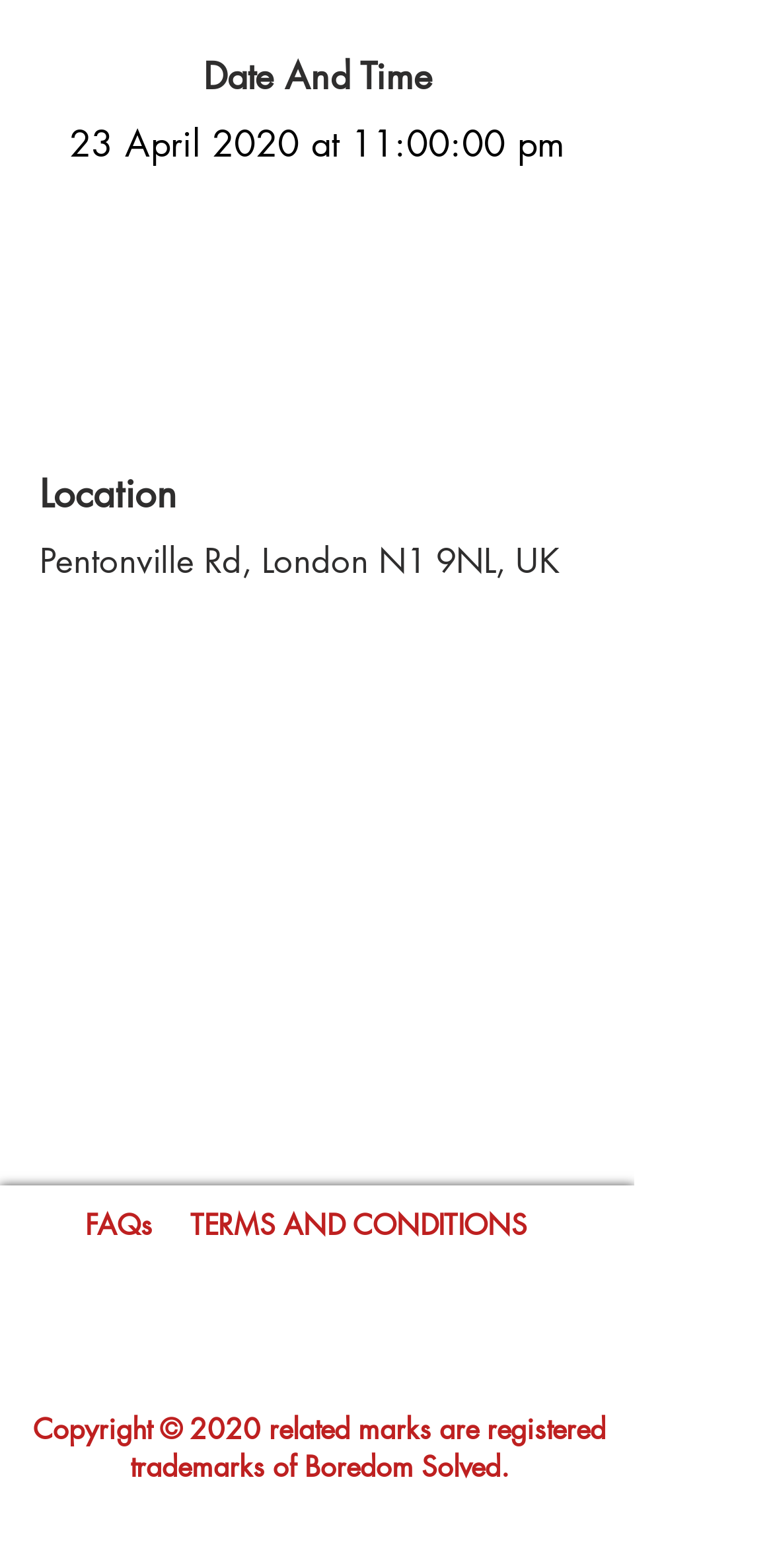From the image, can you give a detailed response to the question below:
How many social media links are there?

I found a list element with the label 'Social Bar' which contains three link elements labeled 'Facebook', 'Twitter', and 'Instagram'.